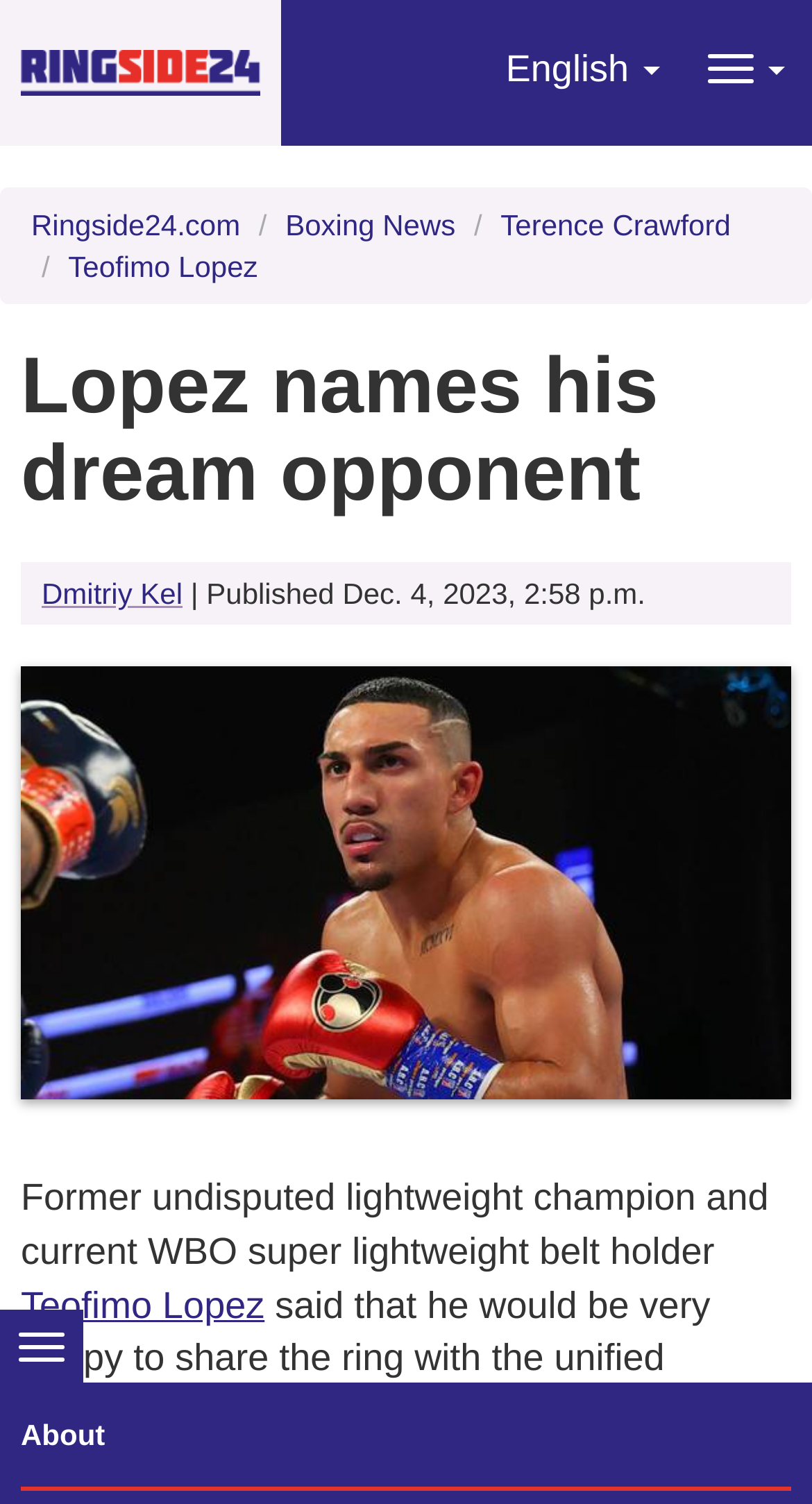What is the language of the webpage?
Please provide a comprehensive answer based on the visual information in the image.

The language of the webpage can be determined by looking at the link 'English' with bounding box coordinates [0.597, 0.0, 0.838, 0.097], which suggests that the webpage is in English language.